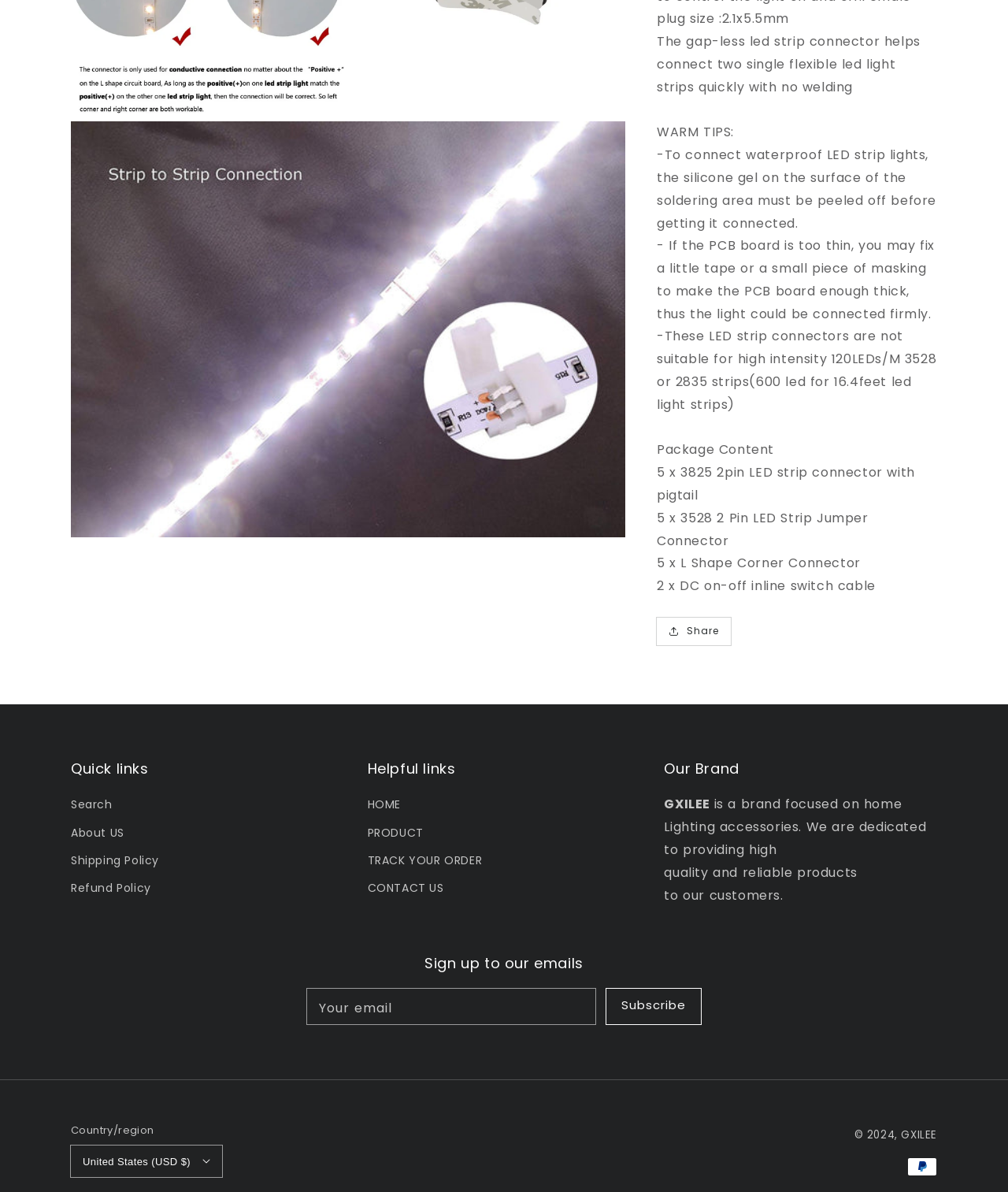What is the function of the 'Subscribe' button?
Using the details shown in the screenshot, provide a comprehensive answer to the question.

The 'Subscribe' button is located next to a textbox labeled 'Your email', which is required. The function of this button is to subscribe to the website's emails by submitting the user's email address.